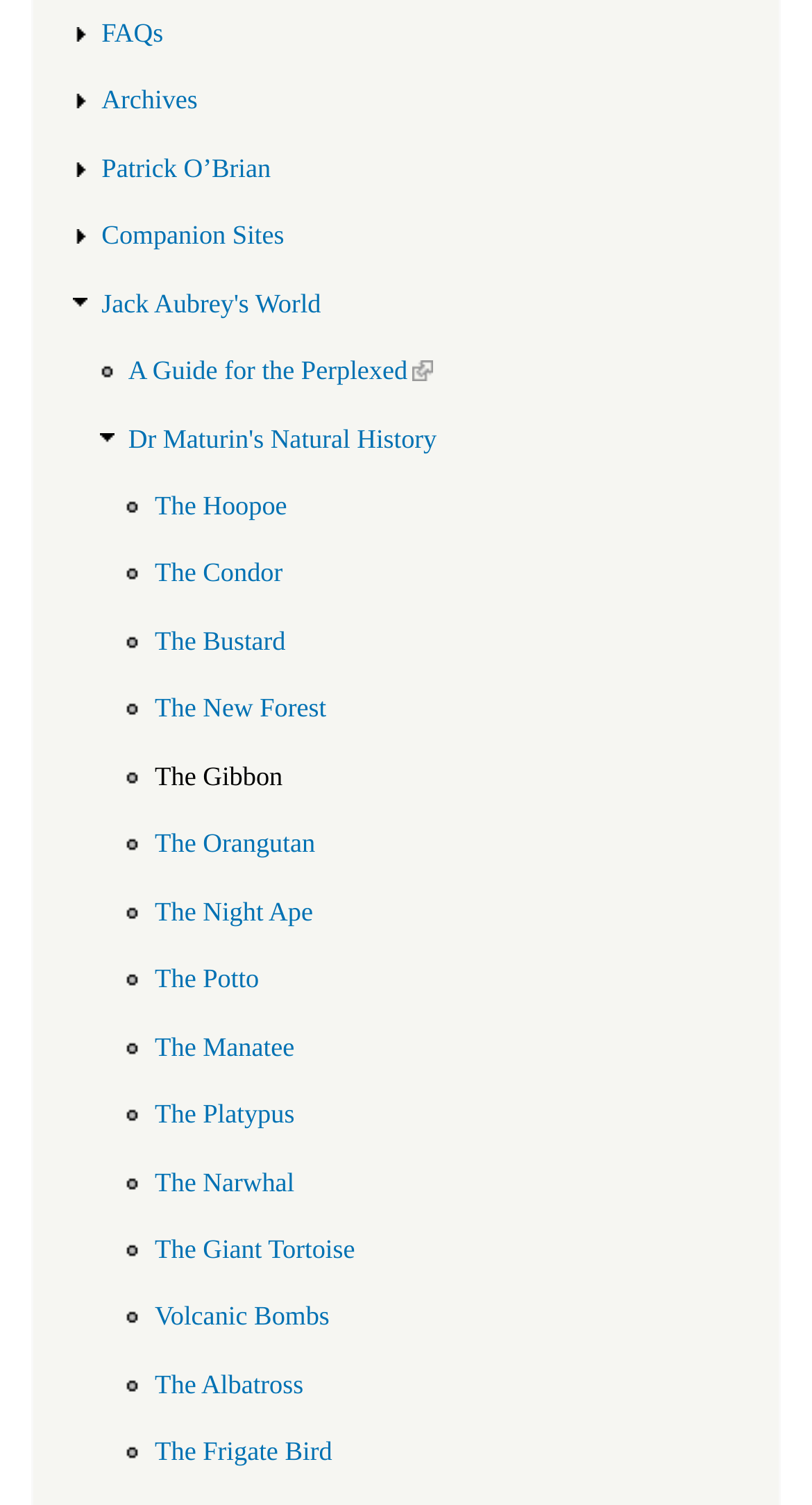Determine the bounding box coordinates of the UI element described below. Use the format (top-left x, top-left y, bottom-right x, bottom-right y) with floating point numbers between 0 and 1: A Guide for the Perplexed

[0.158, 0.223, 0.533, 0.27]